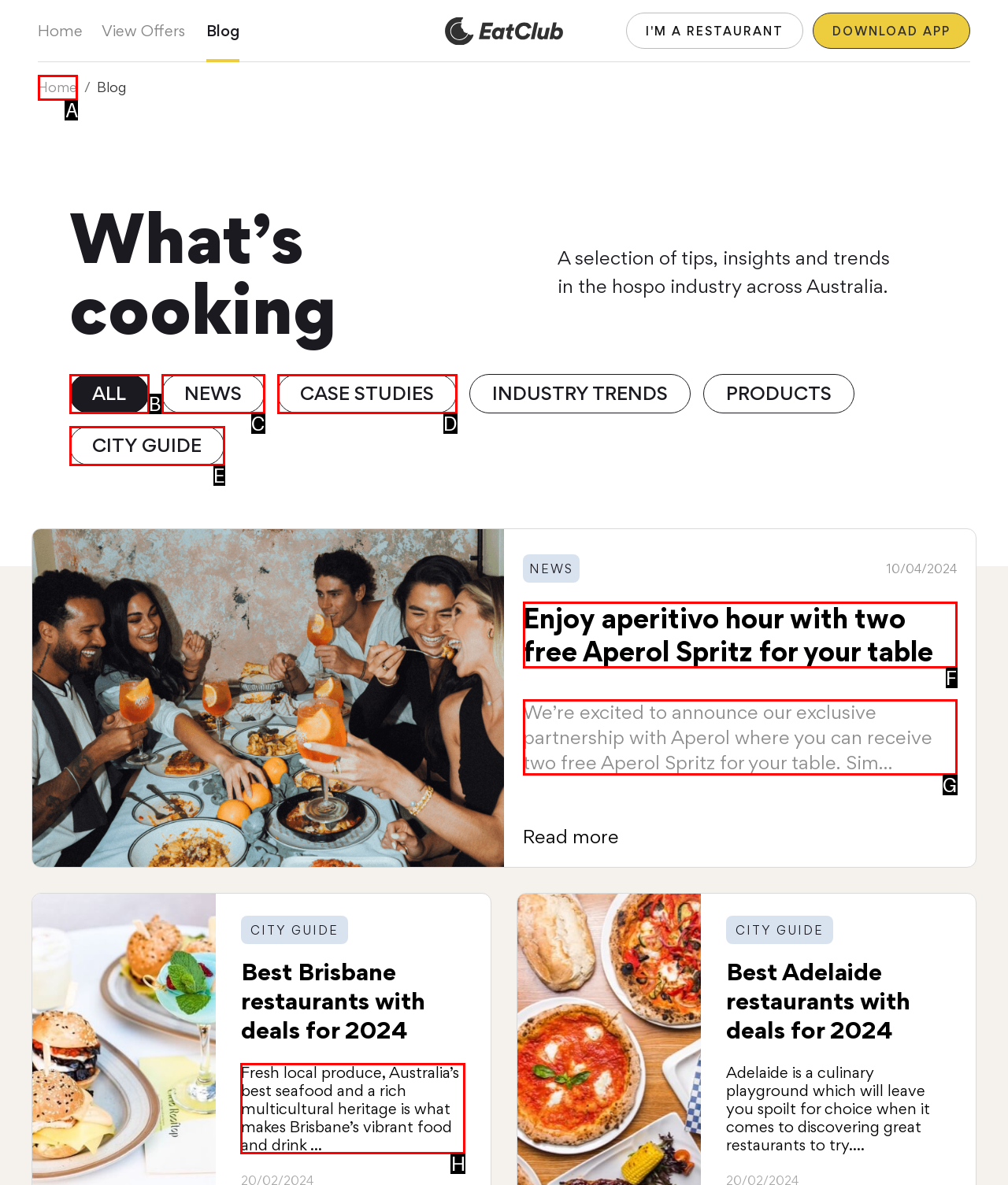Using the description: City Guide
Identify the letter of the corresponding UI element from the choices available.

E